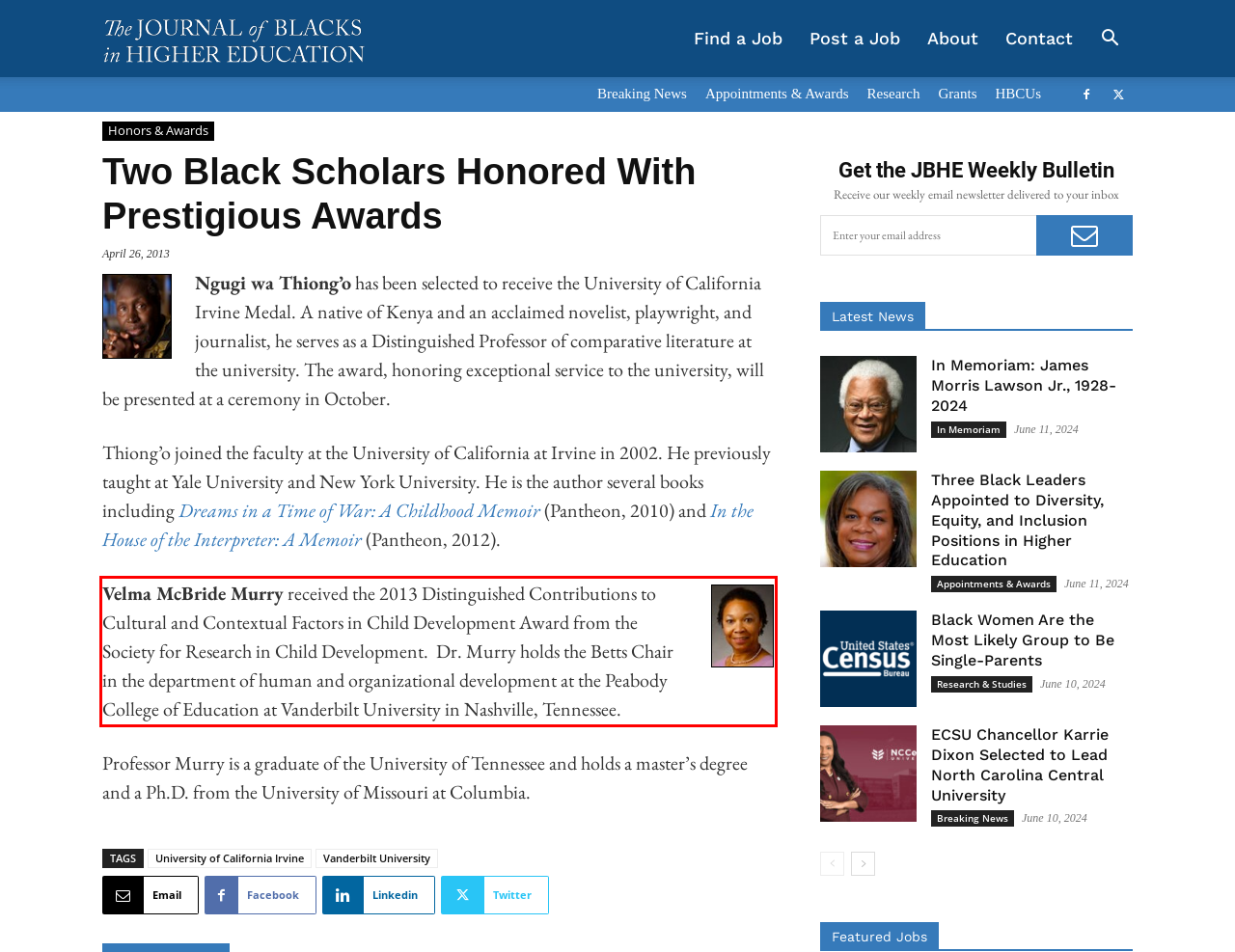Given a screenshot of a webpage with a red bounding box, extract the text content from the UI element inside the red bounding box.

Velma McBride Murry received the 2013 Distinguished Contributions to Cultural and Contextual Factors in Child Development Award from the Society for Research in Child Development. Dr. Murry holds the Betts Chair in the department of human and organizational development at the Peabody College of Education at Vanderbilt University in Nashville, Tennessee.